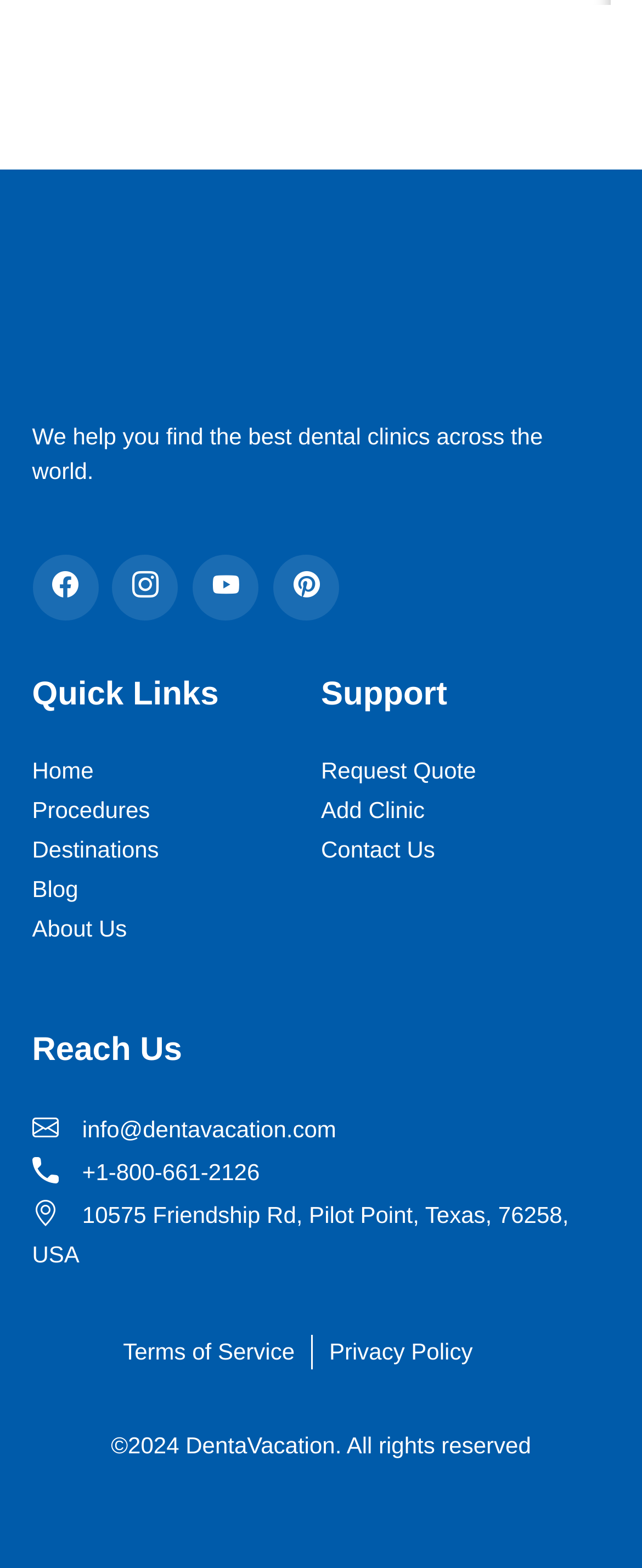Find the bounding box coordinates for the area that must be clicked to perform this action: "Go to Home page".

[0.05, 0.483, 0.146, 0.5]